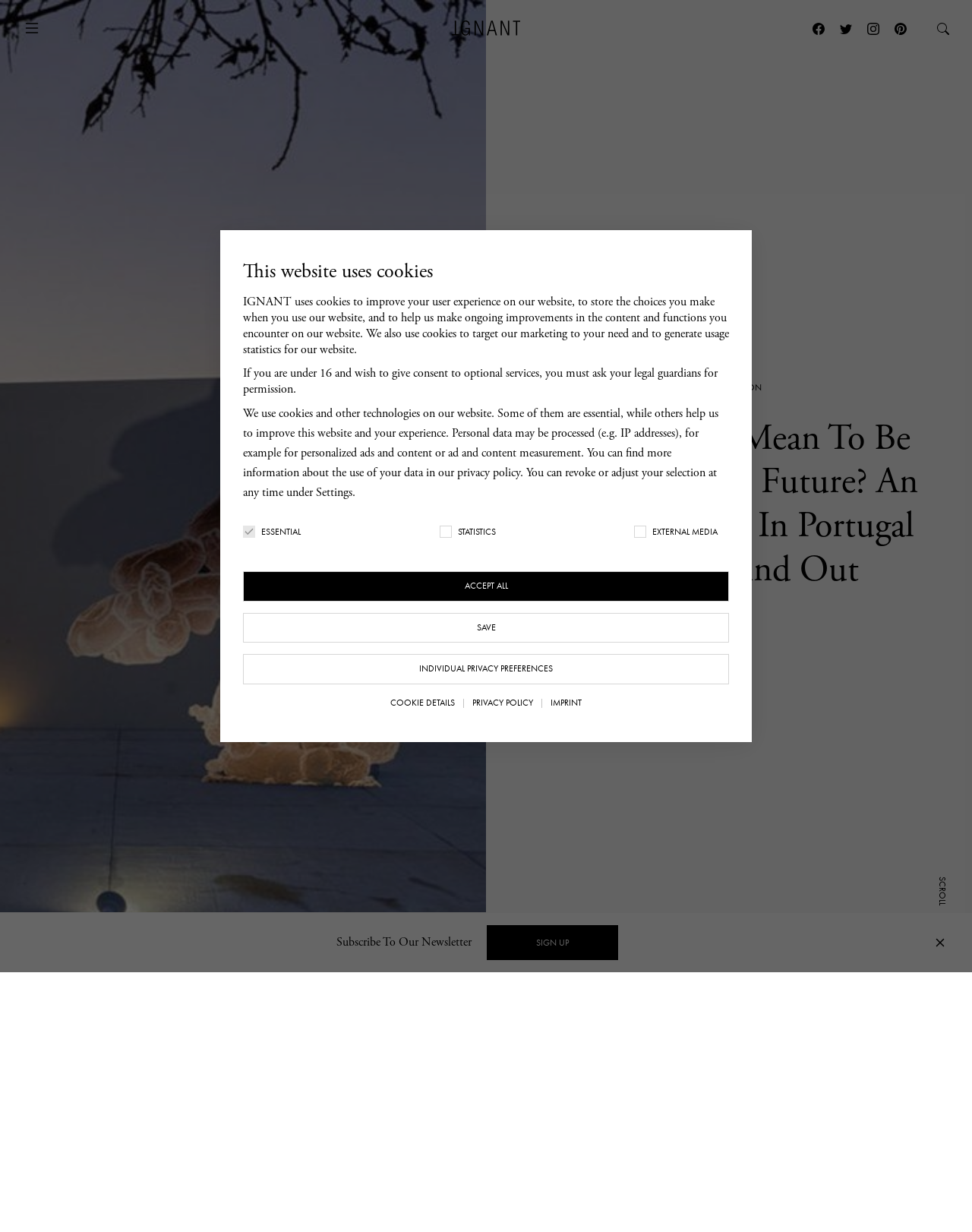Pinpoint the bounding box coordinates of the clickable element to carry out the following instruction: "View the ART link."

[0.352, 0.003, 0.397, 0.046]